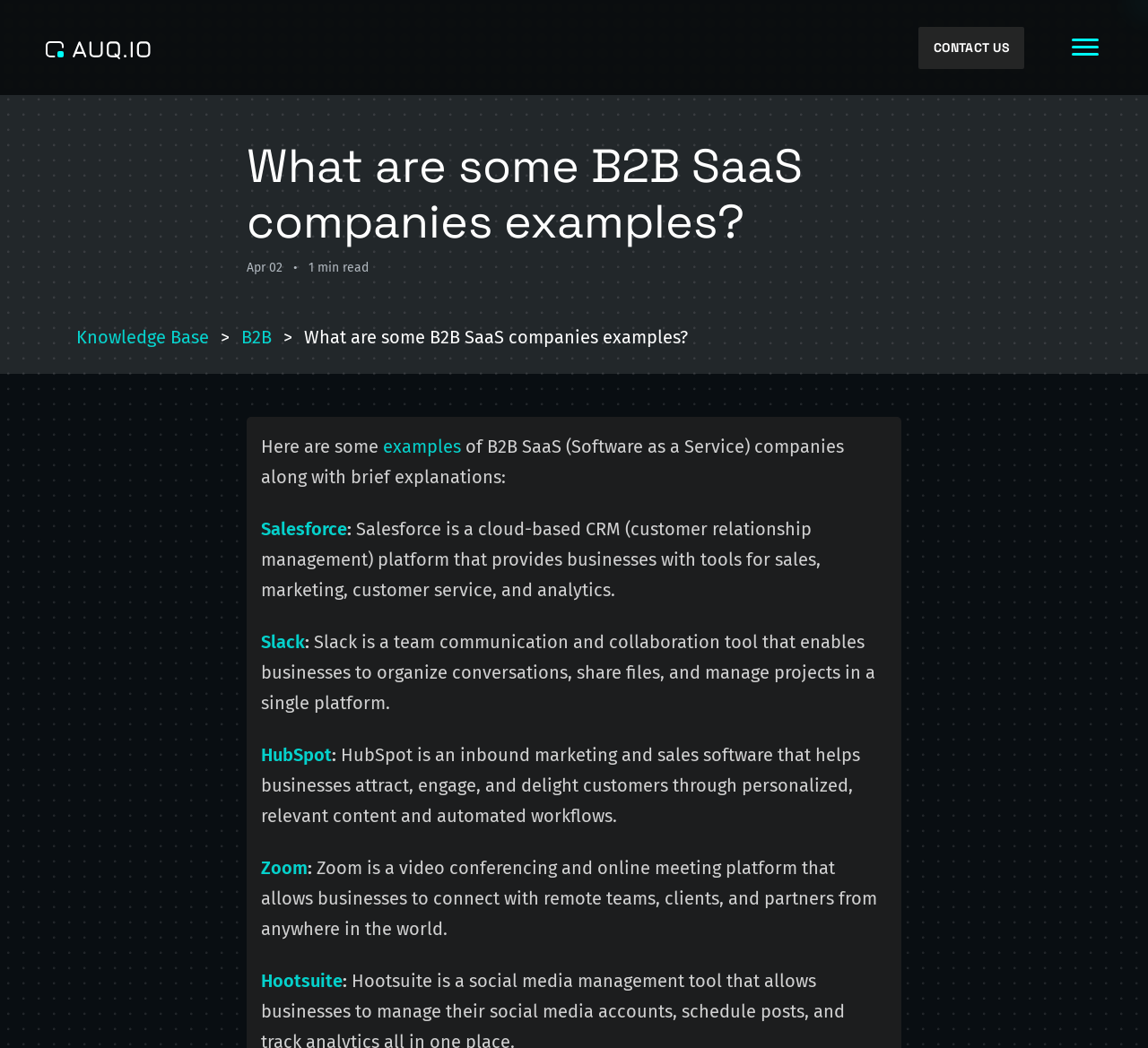Please locate the bounding box coordinates of the region I need to click to follow this instruction: "Read about Salesforce".

[0.227, 0.494, 0.302, 0.515]